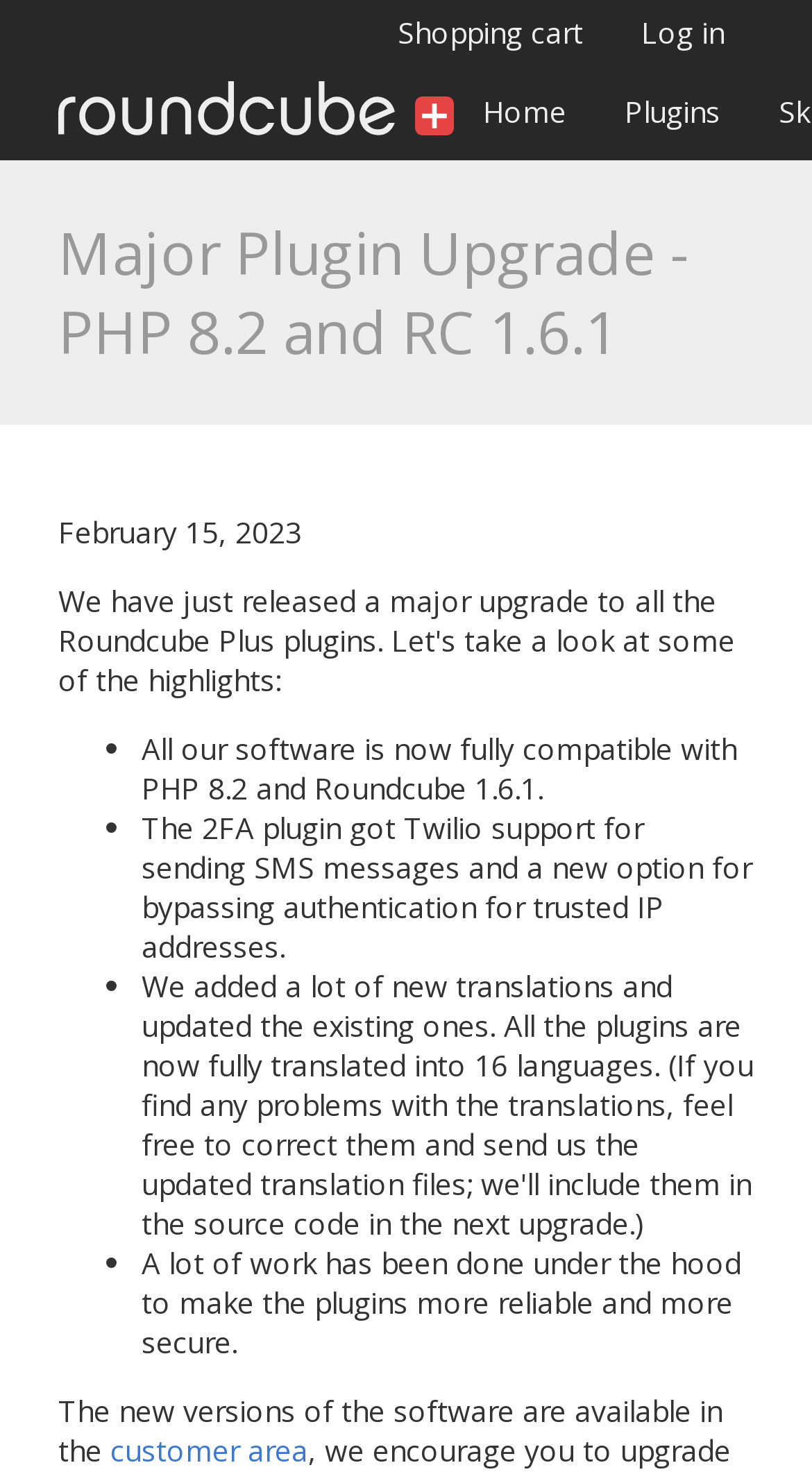Locate the bounding box coordinates of the UI element described by: "Shopping cart 0". The bounding box coordinates should consist of four float numbers between 0 and 1, i.e., [left, top, right, bottom].

[0.454, 0.0, 0.754, 0.043]